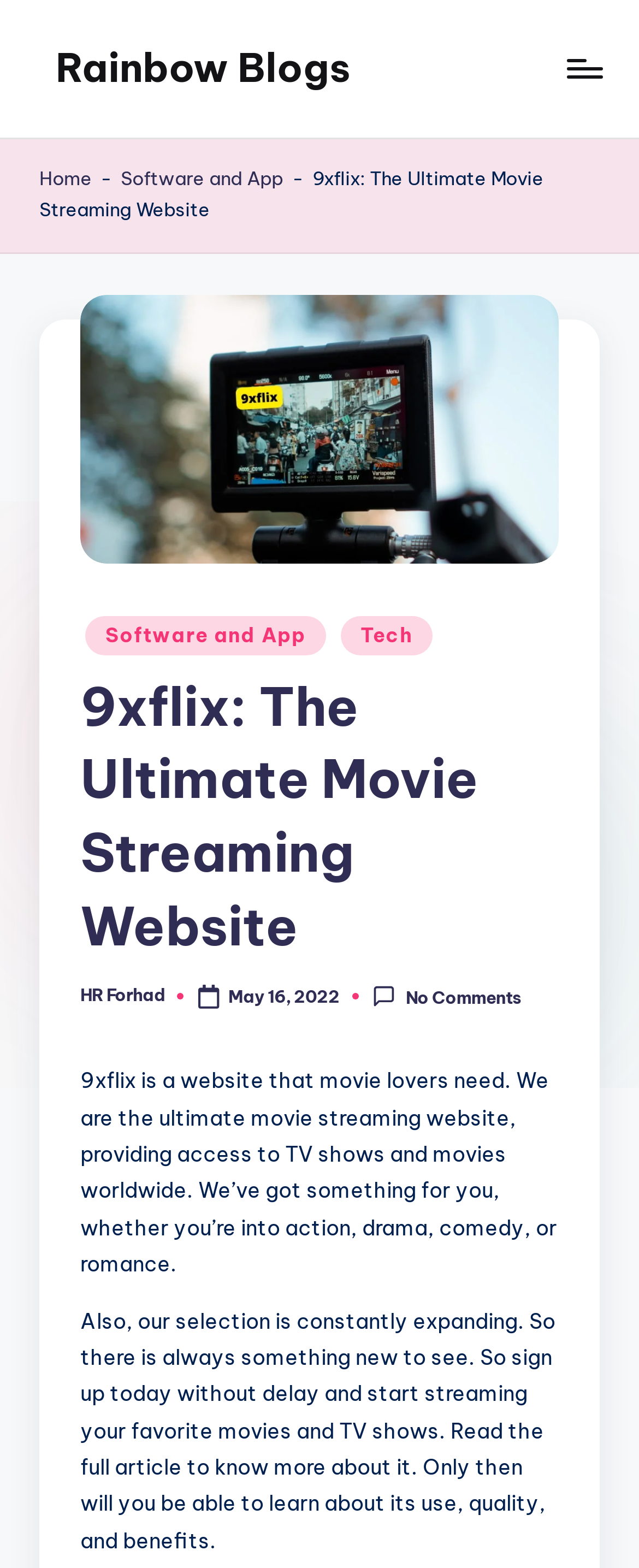Please determine the bounding box coordinates of the element's region to click in order to carry out the following instruction: "Click the menu button". The coordinates should be four float numbers between 0 and 1, i.e., [left, top, right, bottom].

[0.887, 0.038, 0.938, 0.05]